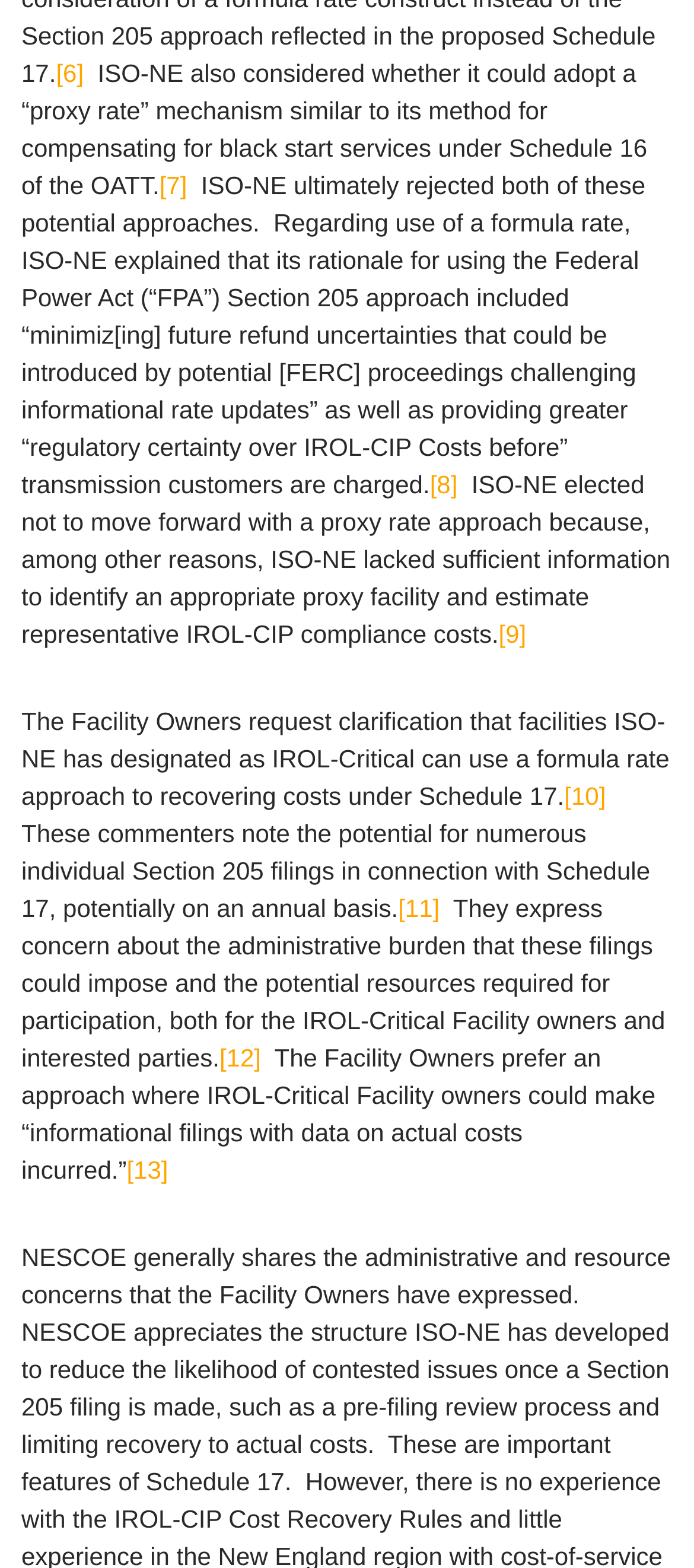Can you find the bounding box coordinates for the UI element given this description: "best homemade appetite suppressant"? Provide the coordinates as four float numbers between 0 and 1: [left, top, right, bottom].

None